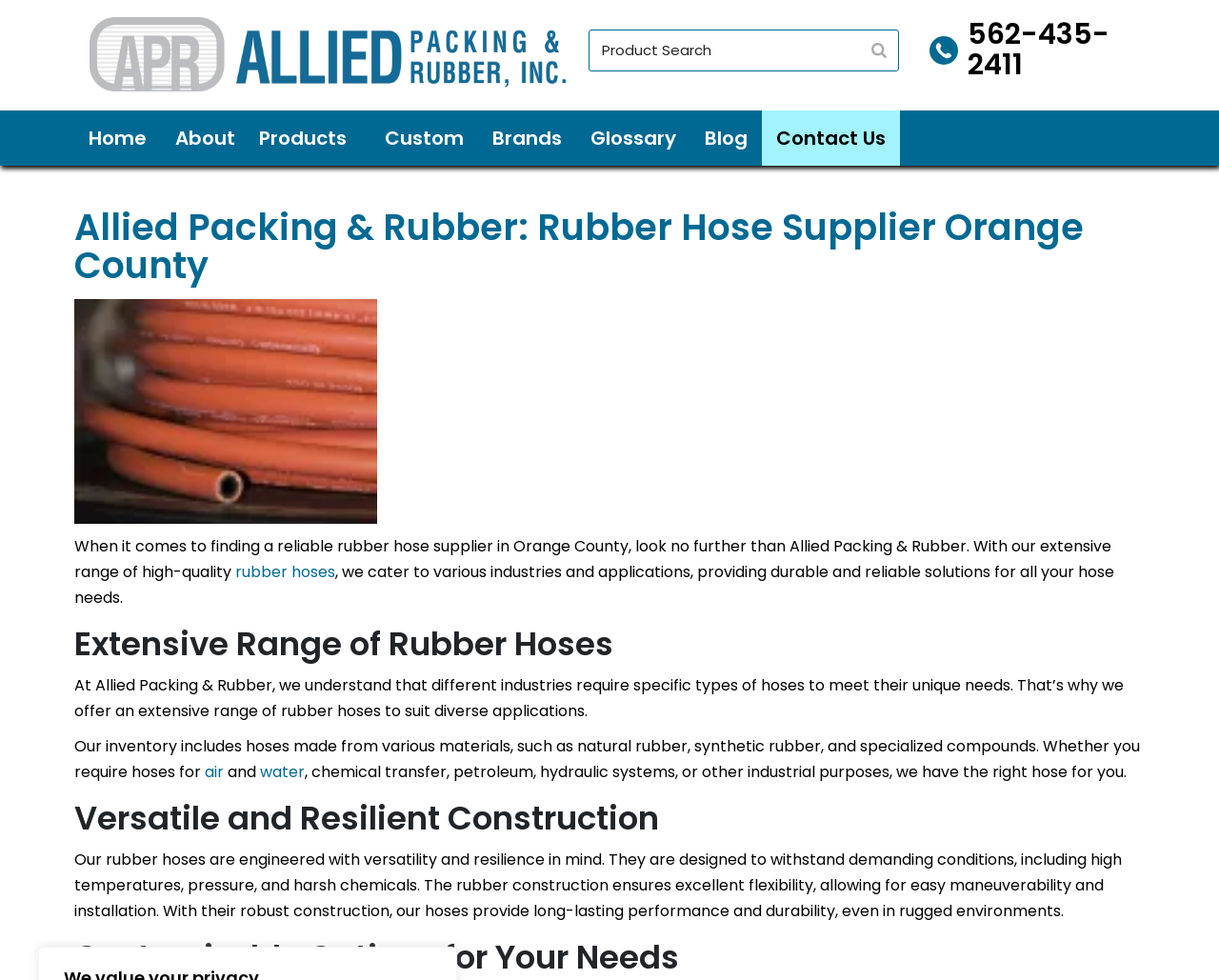Please determine the bounding box coordinates of the clickable area required to carry out the following instruction: "Go to the home page". The coordinates must be four float numbers between 0 and 1, represented as [left, top, right, bottom].

[0.061, 0.112, 0.132, 0.169]